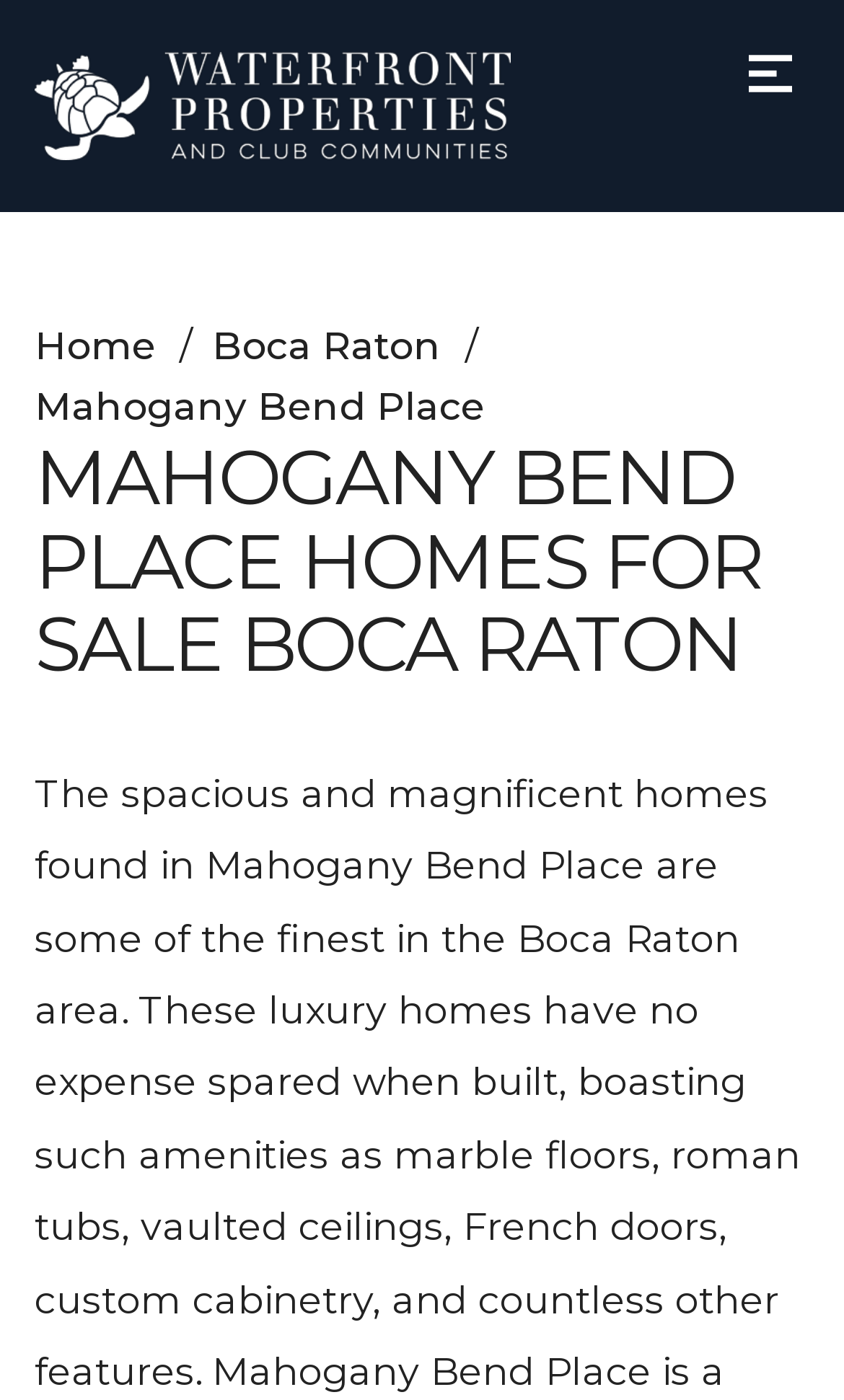Please provide the main heading of the webpage content.

MAHOGANY BEND PLACE HOMES FOR SALE BOCA RATON